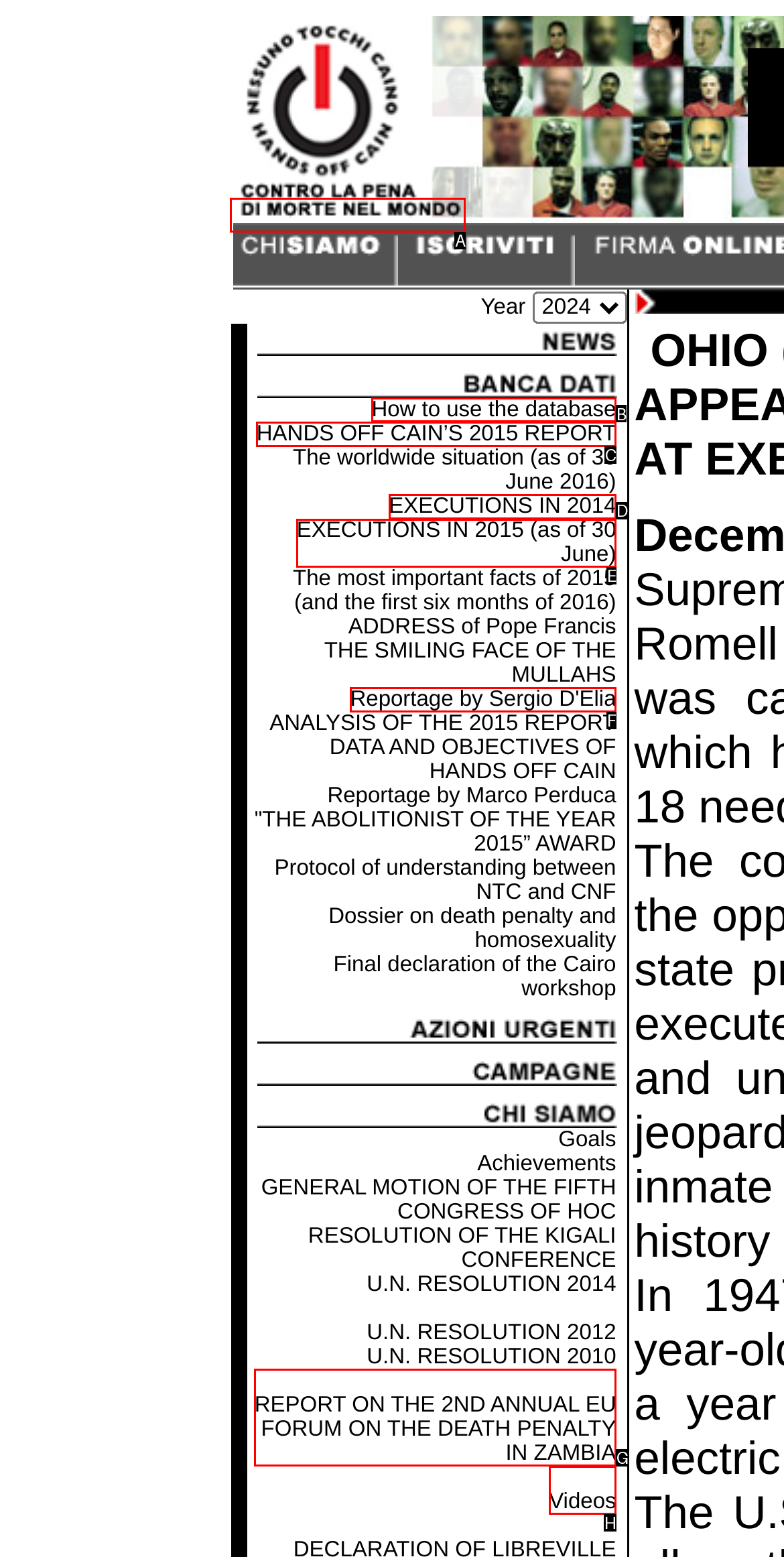Identify the HTML element to select in order to accomplish the following task: Click the link to read about Ohio's appeal to block 2nd attempt at execution
Reply with the letter of the chosen option from the given choices directly.

A